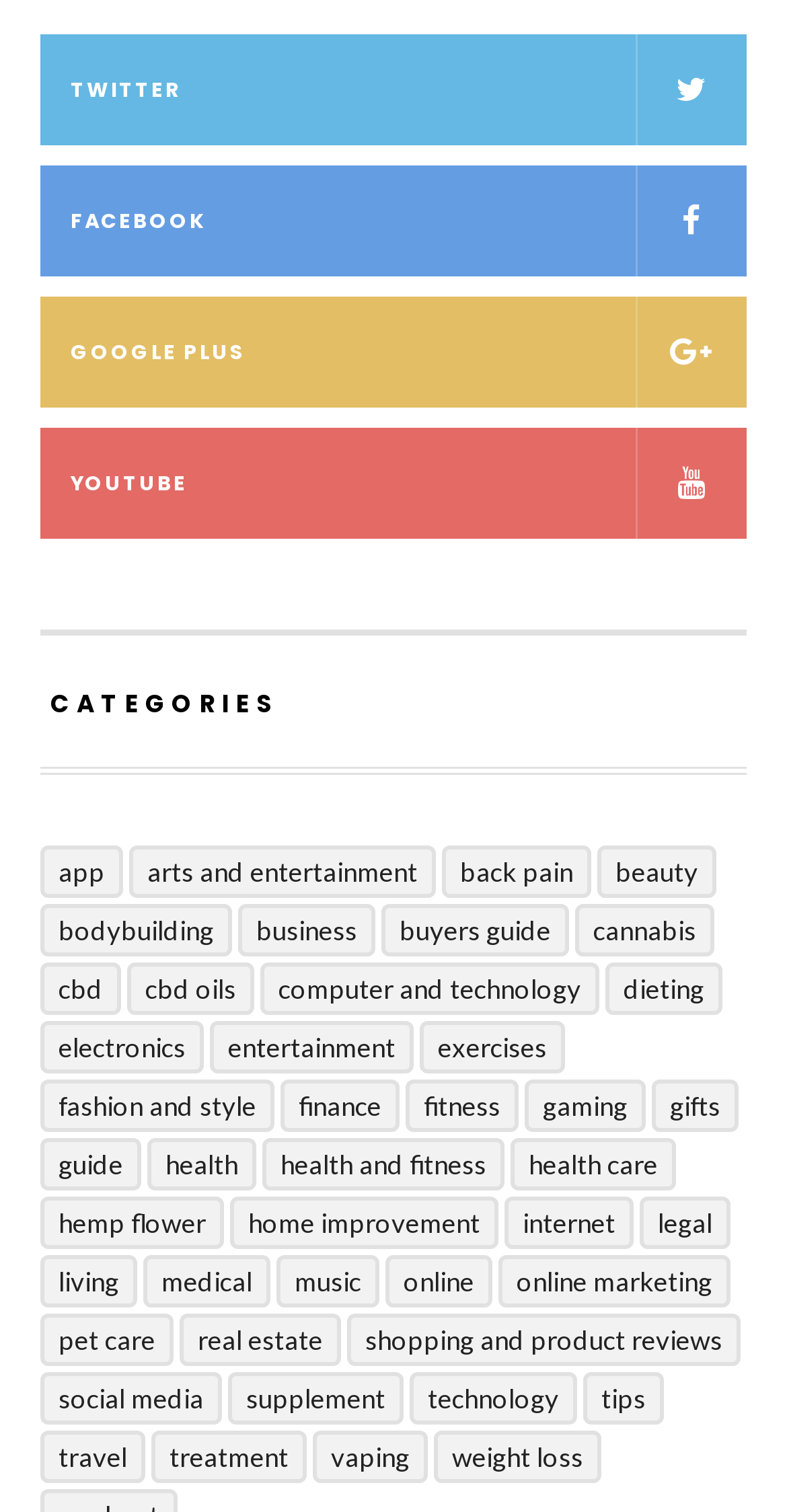Identify the bounding box coordinates of the element that should be clicked to fulfill this task: "Explore the Gaming section". The coordinates should be provided as four float numbers between 0 and 1, i.e., [left, top, right, bottom].

[0.667, 0.714, 0.821, 0.749]